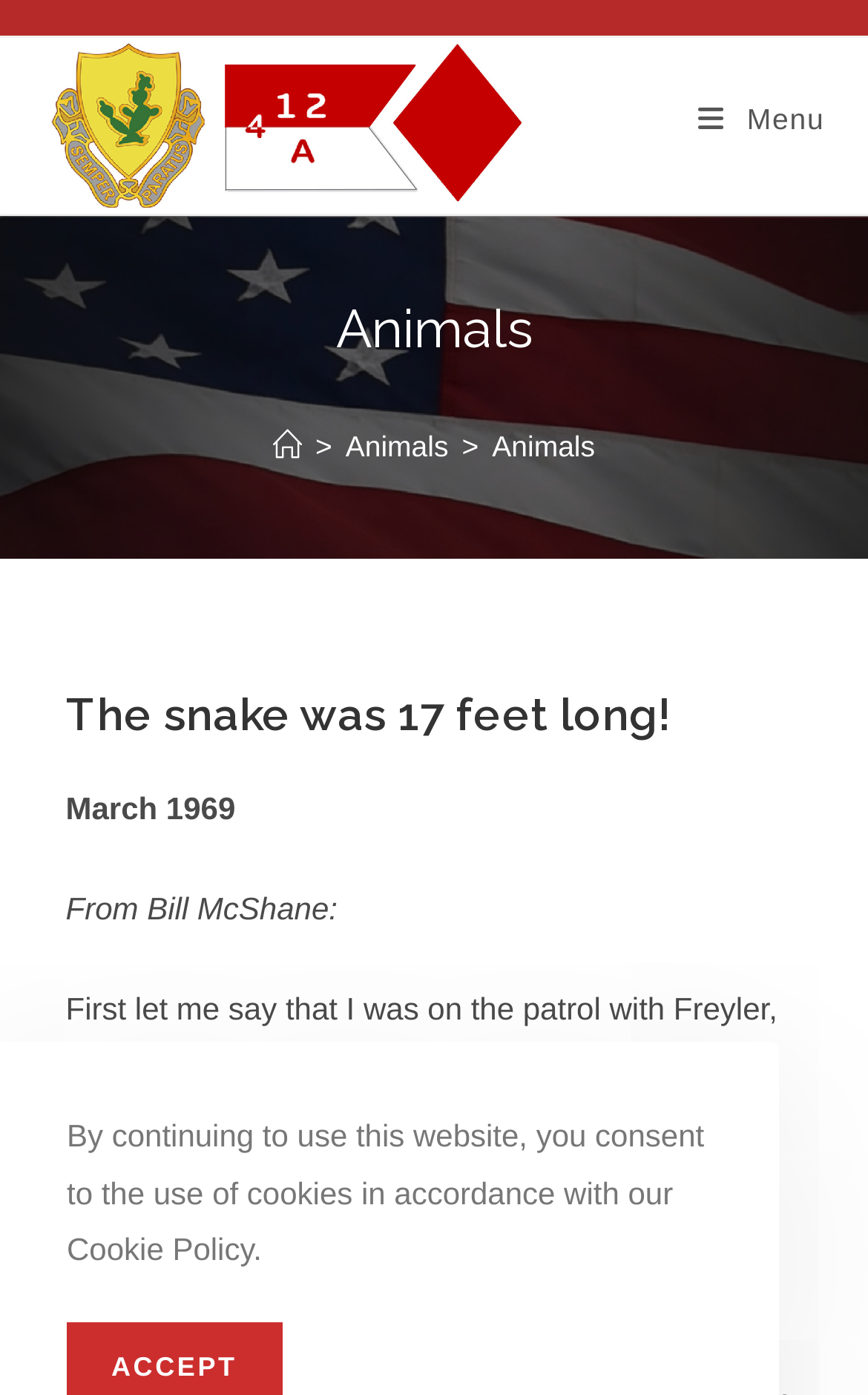Please reply to the following question using a single word or phrase: 
Is there a navigation menu?

Yes